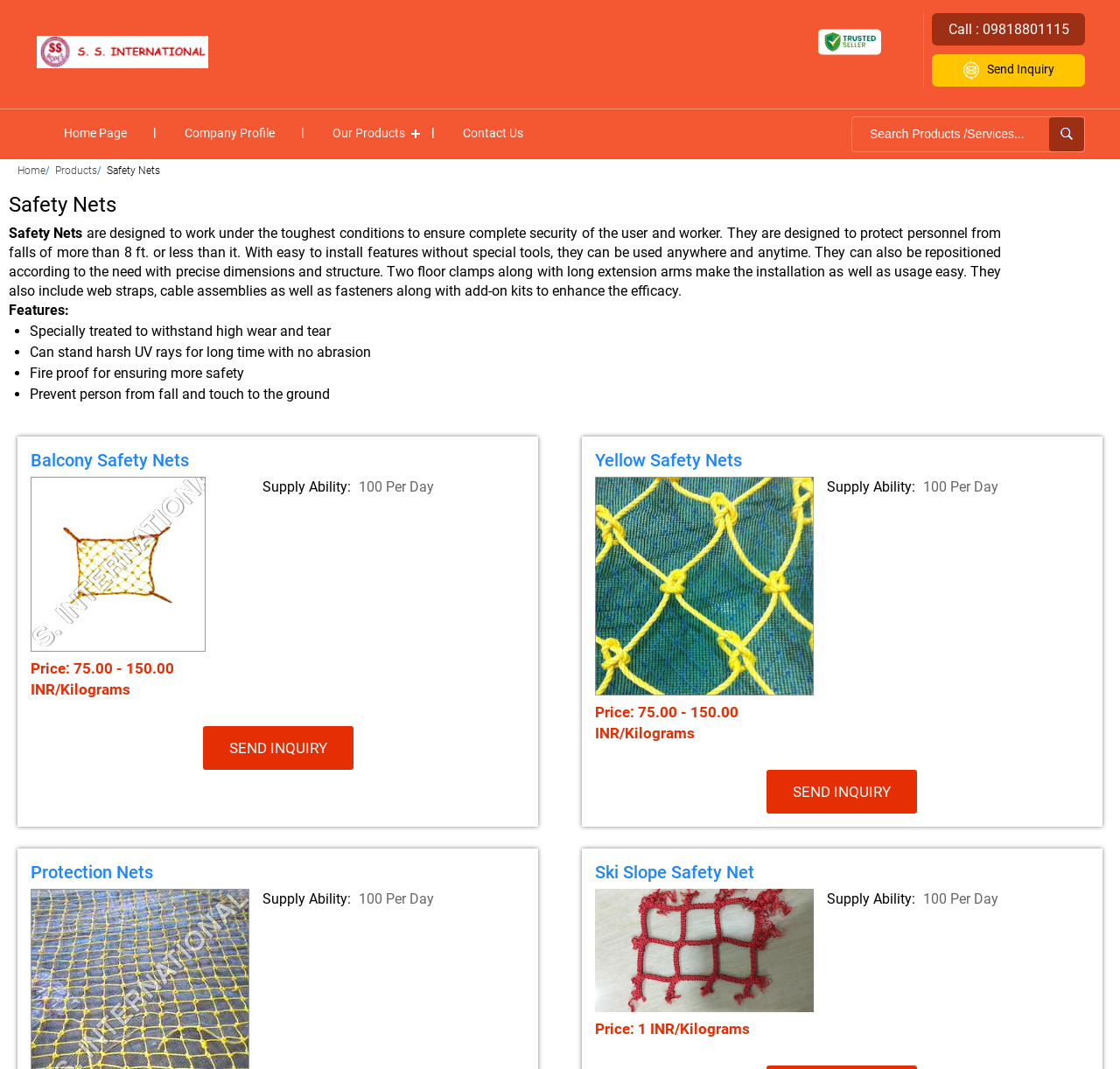Find the bounding box coordinates for the element described here: "Company Profile".

[0.139, 0.102, 0.271, 0.146]